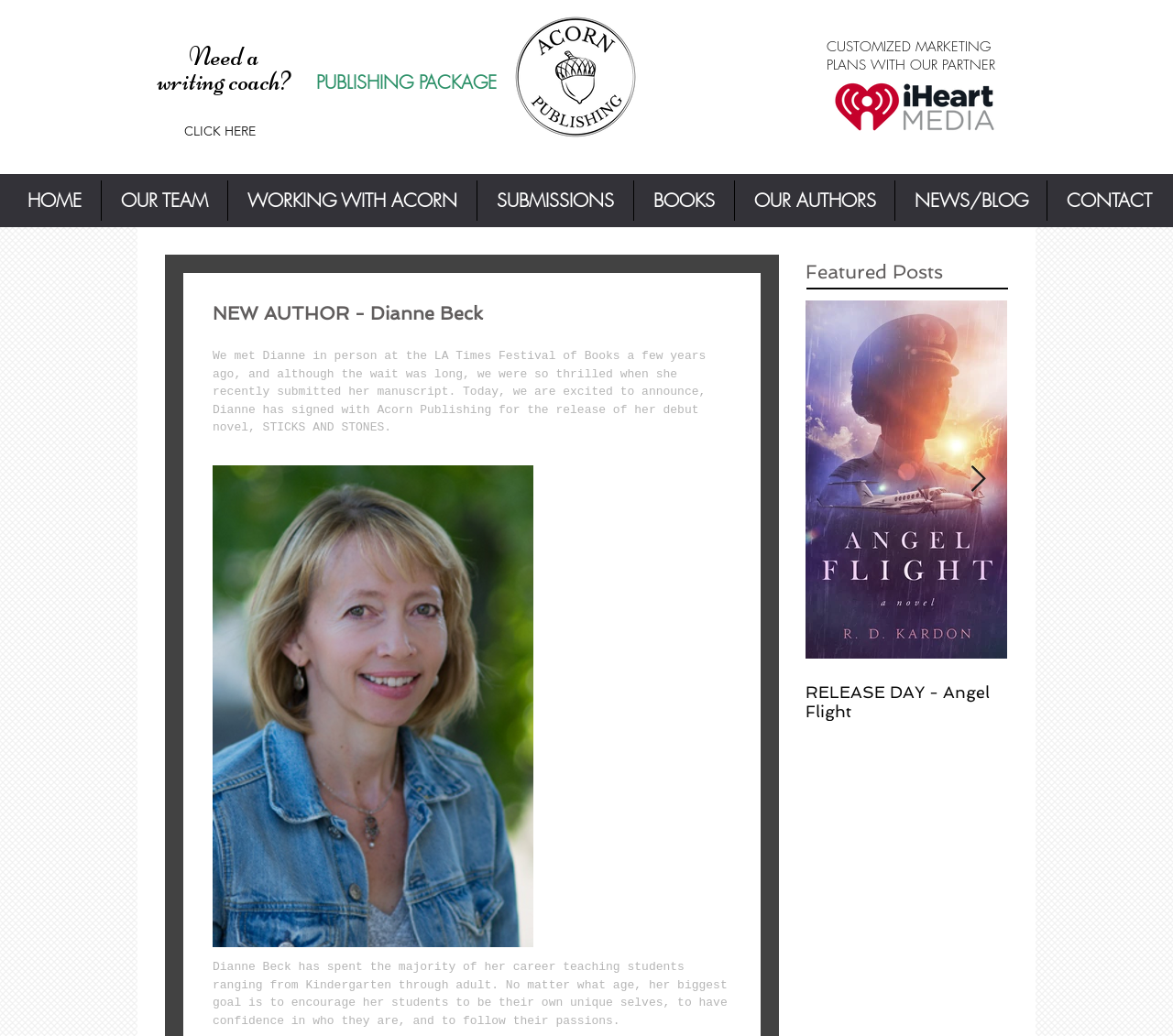Using the description "Coco Lime Body Conditioner", predict the bounding box of the relevant HTML element.

None